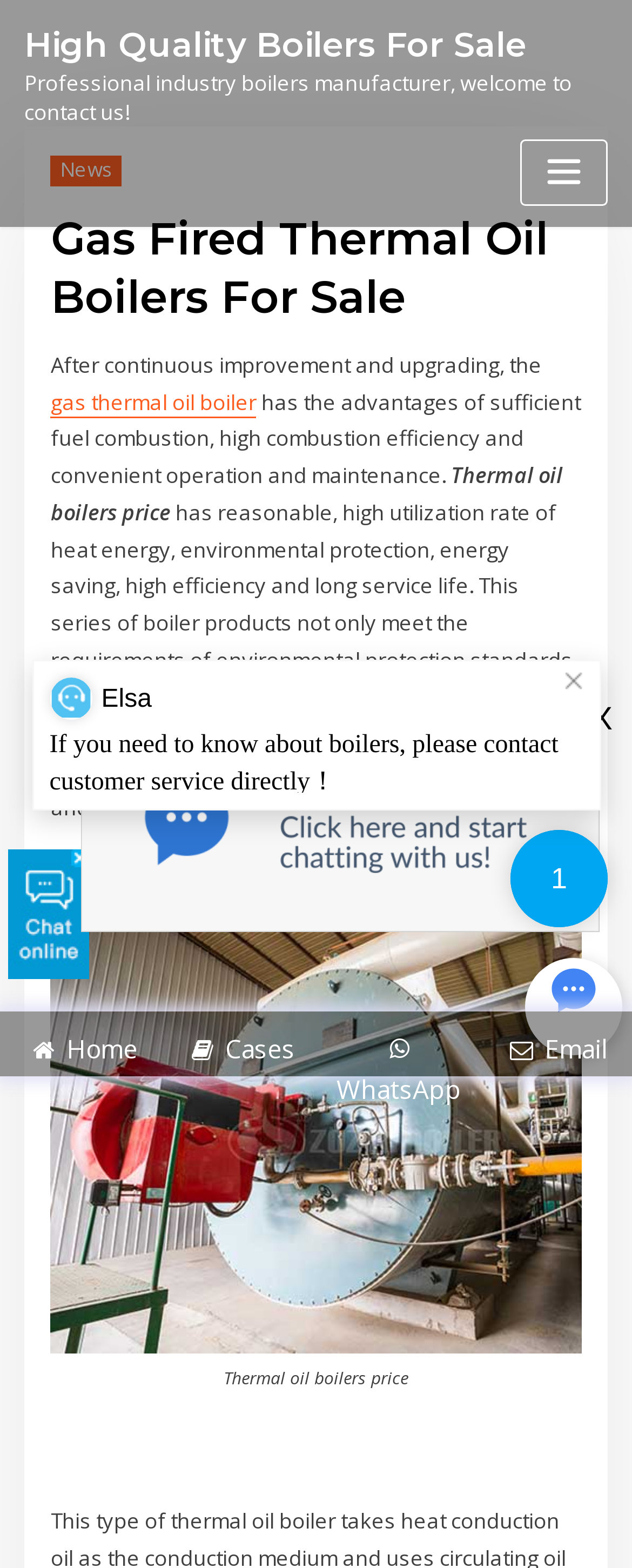Please specify the bounding box coordinates of the clickable section necessary to execute the following command: "Contact us through 'WhatsApp'".

[0.5, 0.655, 0.75, 0.71]